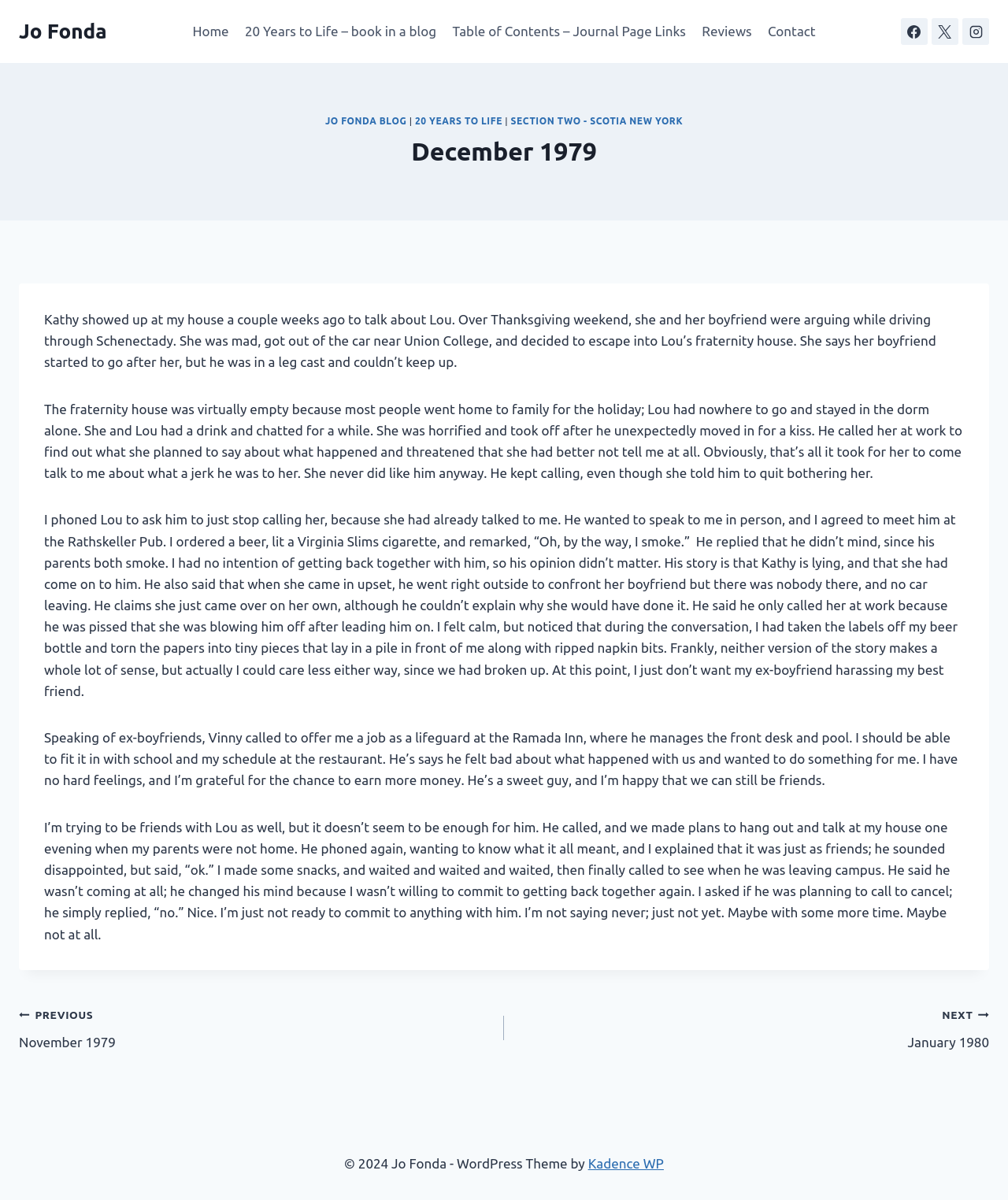Locate the bounding box coordinates of the segment that needs to be clicked to meet this instruction: "Read the '20 YEARS TO LIFE' blog".

[0.412, 0.096, 0.498, 0.105]